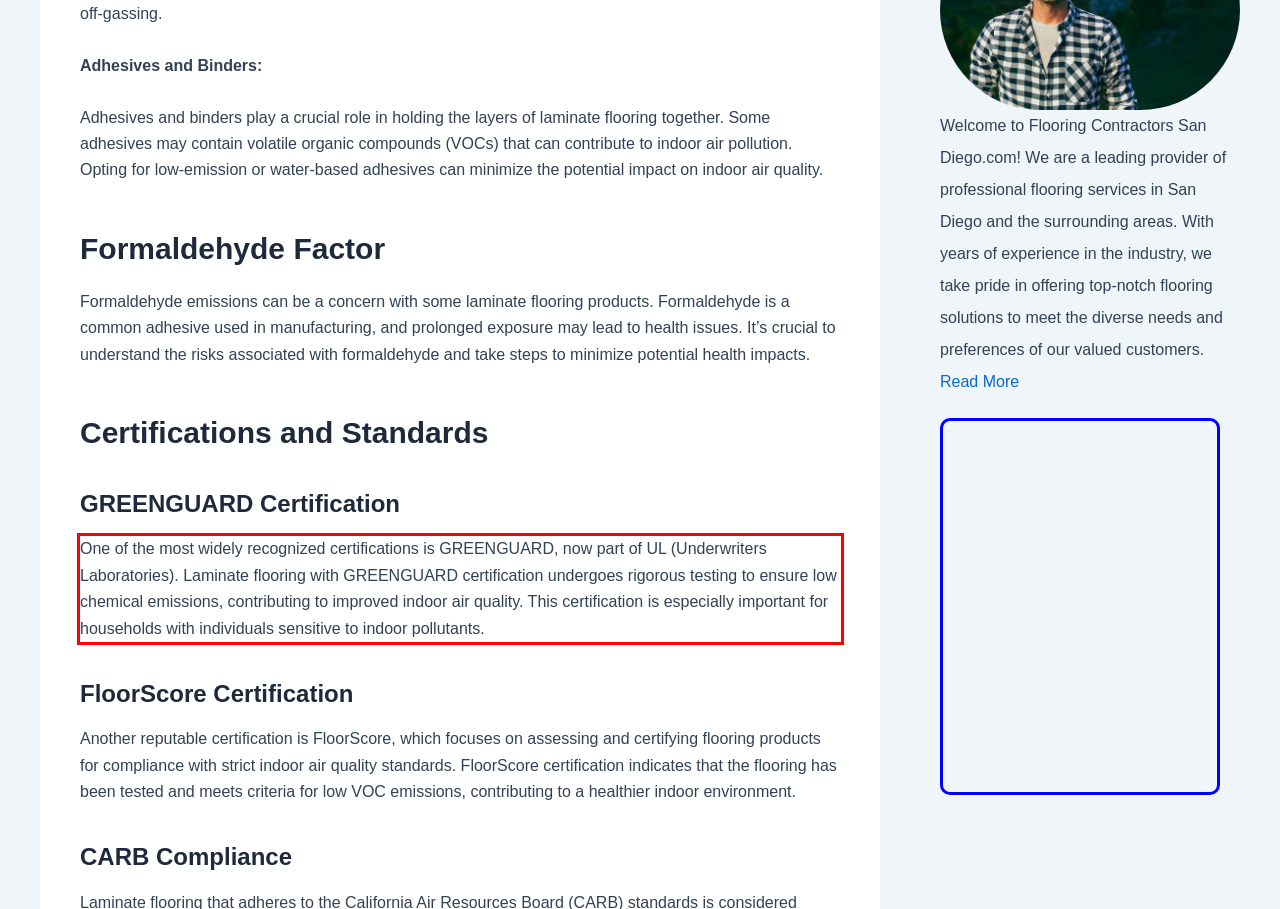There is a UI element on the webpage screenshot marked by a red bounding box. Extract and generate the text content from within this red box.

One of the most widely recognized certifications is GREENGUARD, now part of UL (Underwriters Laboratories). Laminate flooring with GREENGUARD certification undergoes rigorous testing to ensure low chemical emissions, contributing to improved indoor air quality. This certification is especially important for households with individuals sensitive to indoor pollutants.